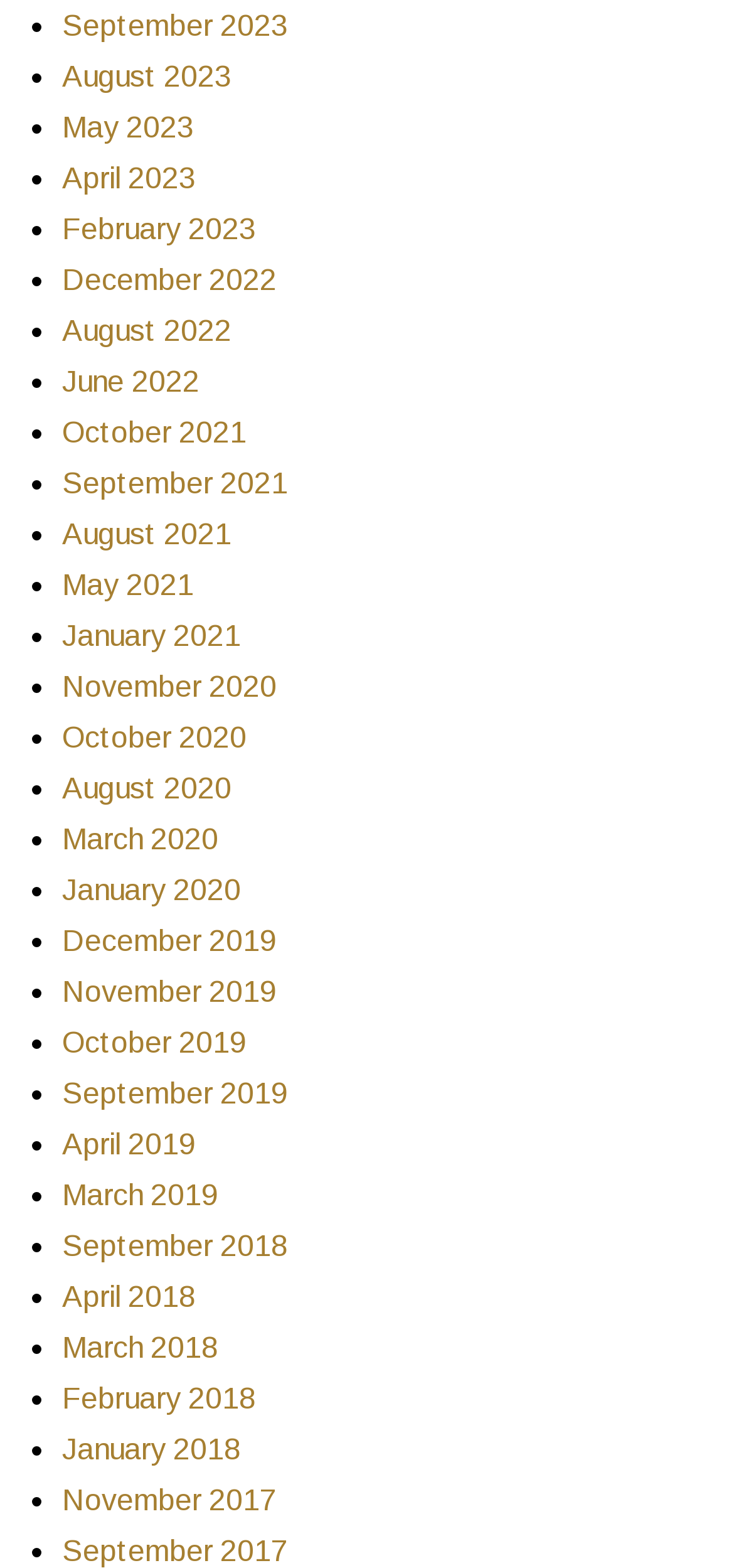Are there any links for years before 2017?
Refer to the image and respond with a one-word or short-phrase answer.

No